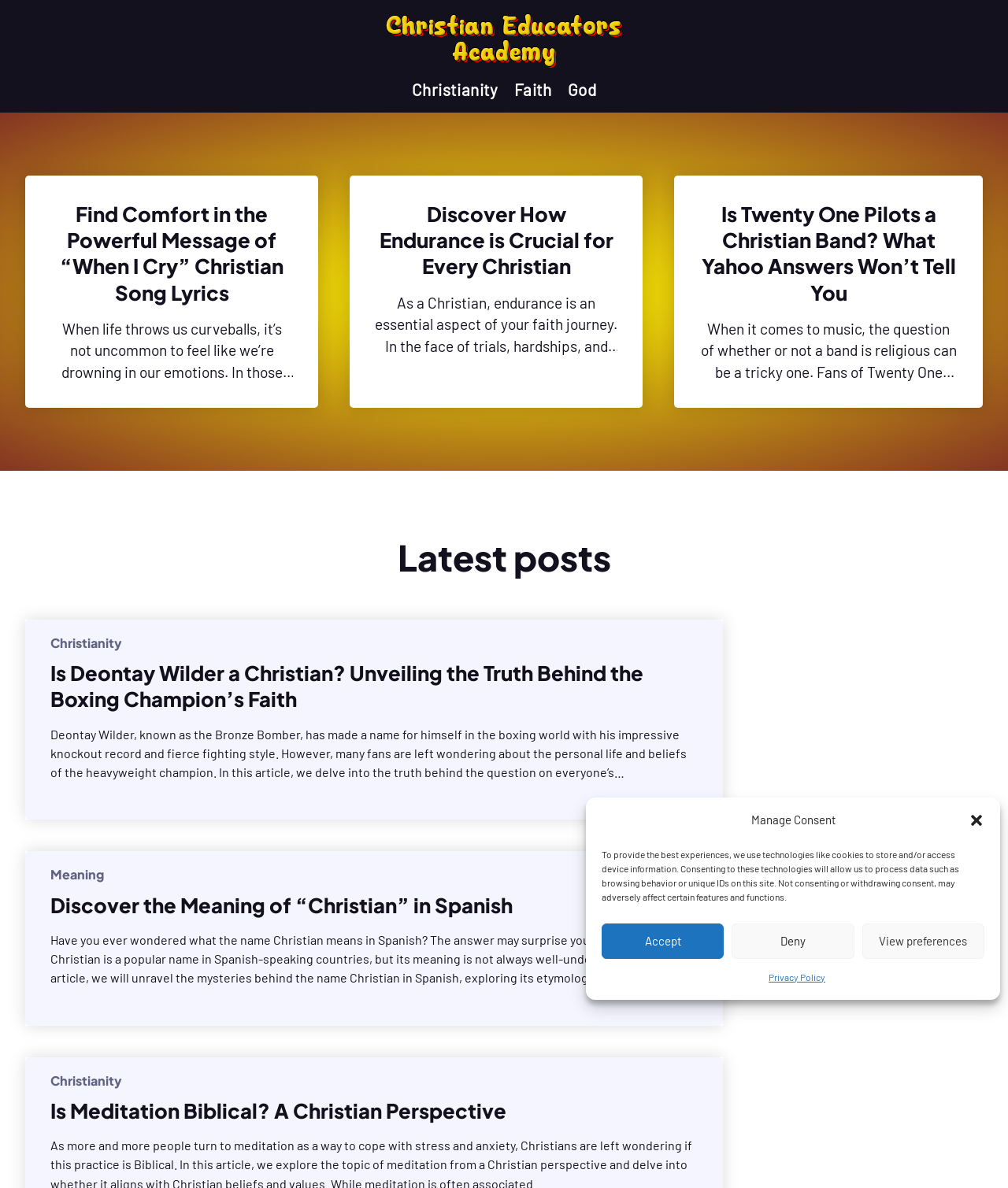What is the name of the academy mentioned on this webpage?
Answer the question using a single word or phrase, according to the image.

Christian Educators Academy